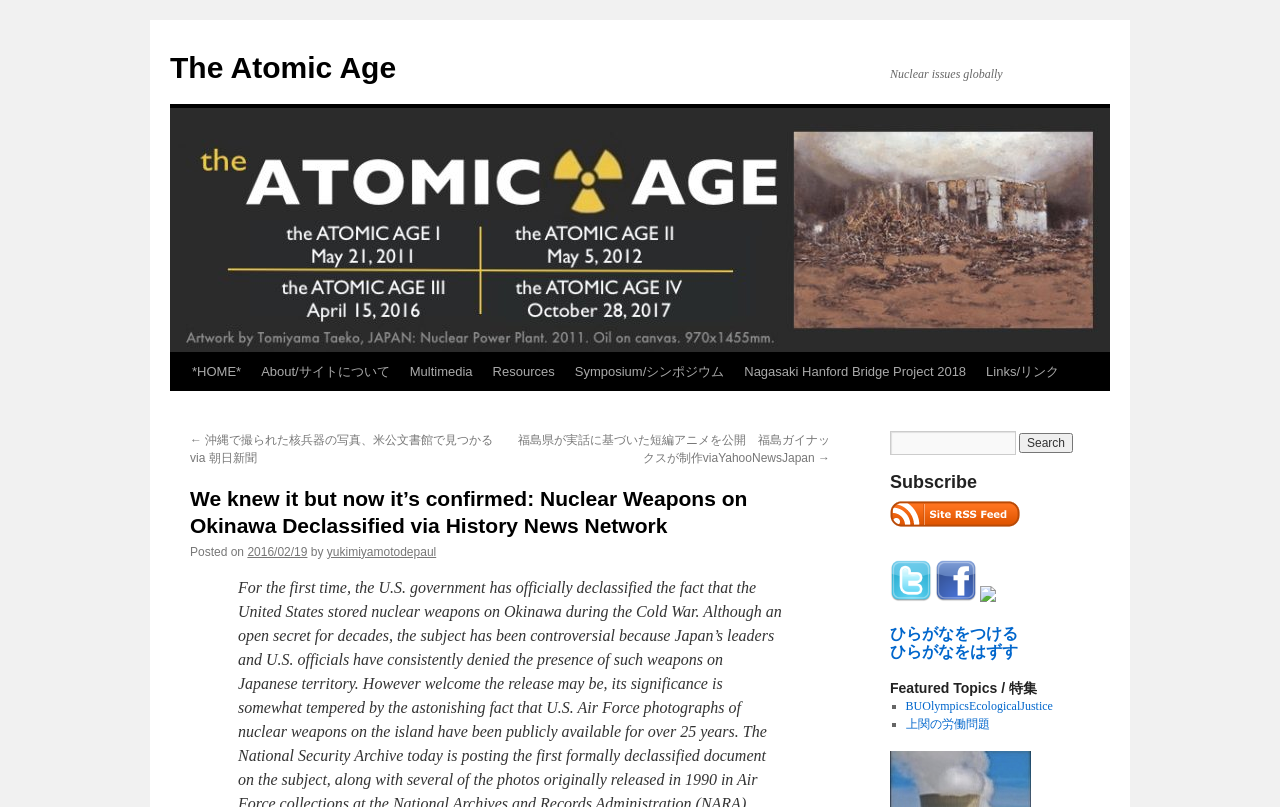Give a succinct answer to this question in a single word or phrase: 
What type of content is listed under 'Featured Topics'

Links to articles